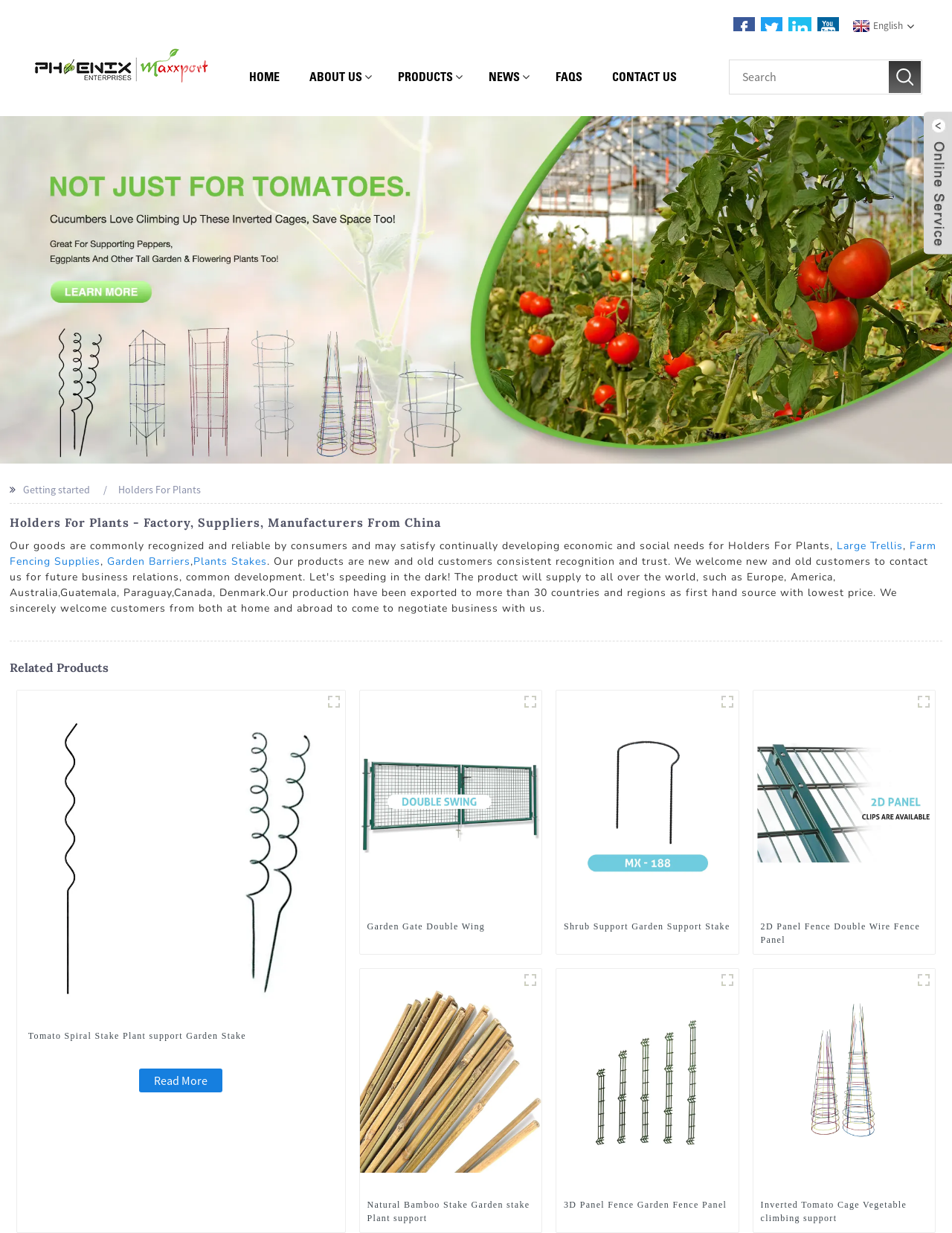Show the bounding box coordinates for the element that needs to be clicked to execute the following instruction: "Select the 'Most Read' tab". Provide the coordinates in the form of four float numbers between 0 and 1, i.e., [left, top, right, bottom].

None